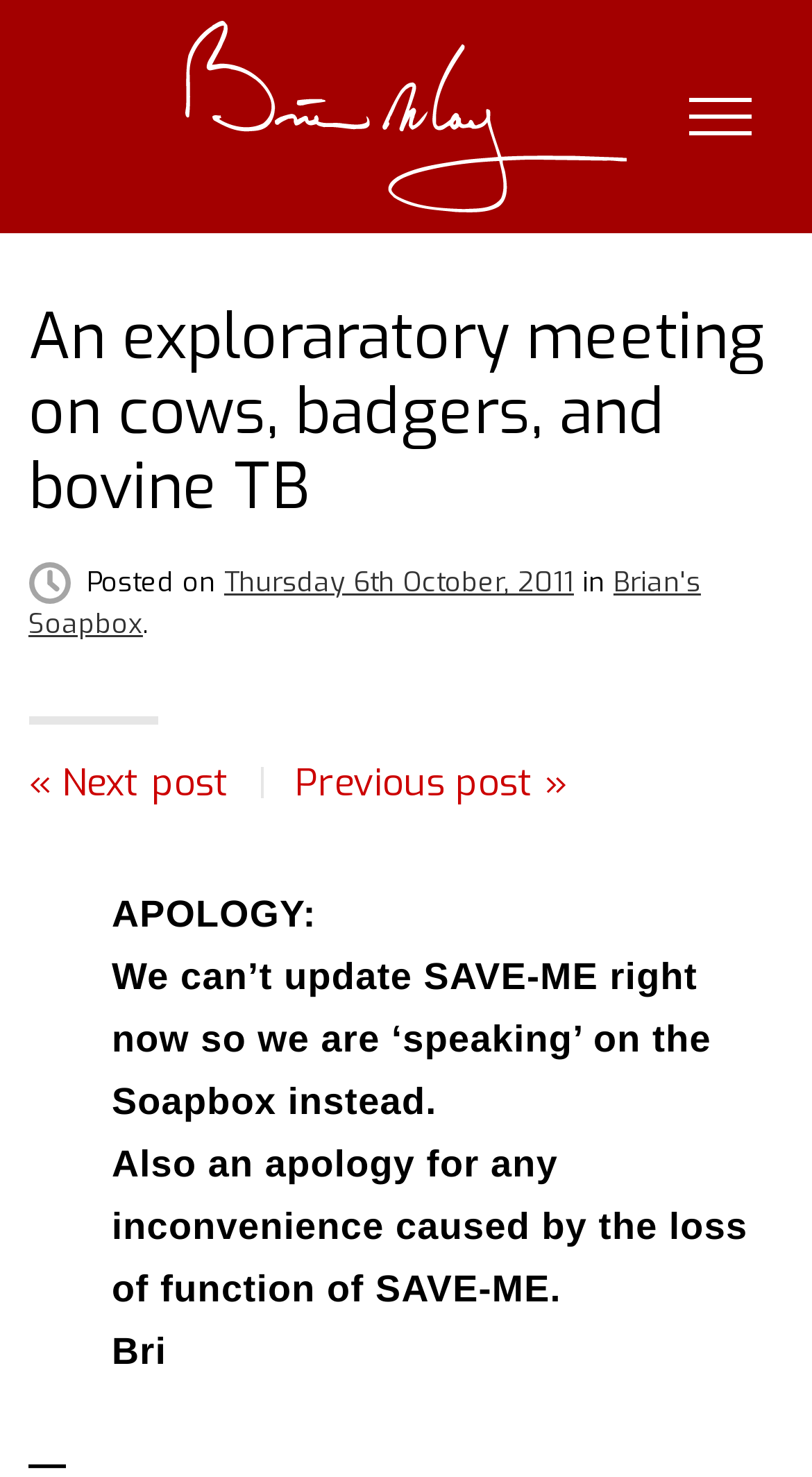What is the author's name?
Please provide a comprehensive and detailed answer to the question.

The author's name can be found in the static text element with the text 'Bri' at the bottom of the webpage, which is likely an abbreviation of the author's full name.